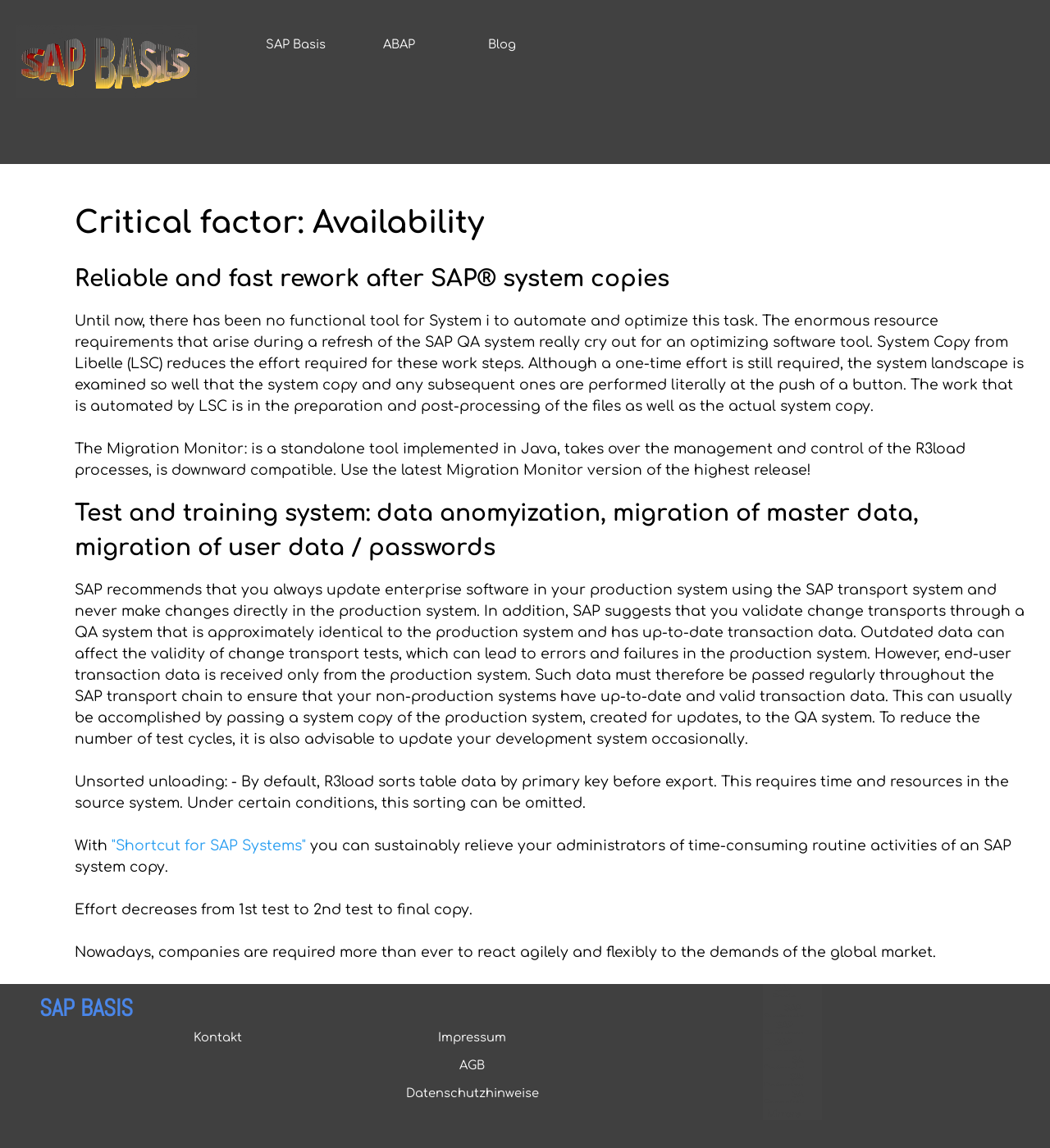Specify the bounding box coordinates of the area to click in order to execute this command: 'Explore Mirrors'. The coordinates should consist of four float numbers ranging from 0 to 1, and should be formatted as [left, top, right, bottom].

[0.727, 0.964, 0.765, 0.976]